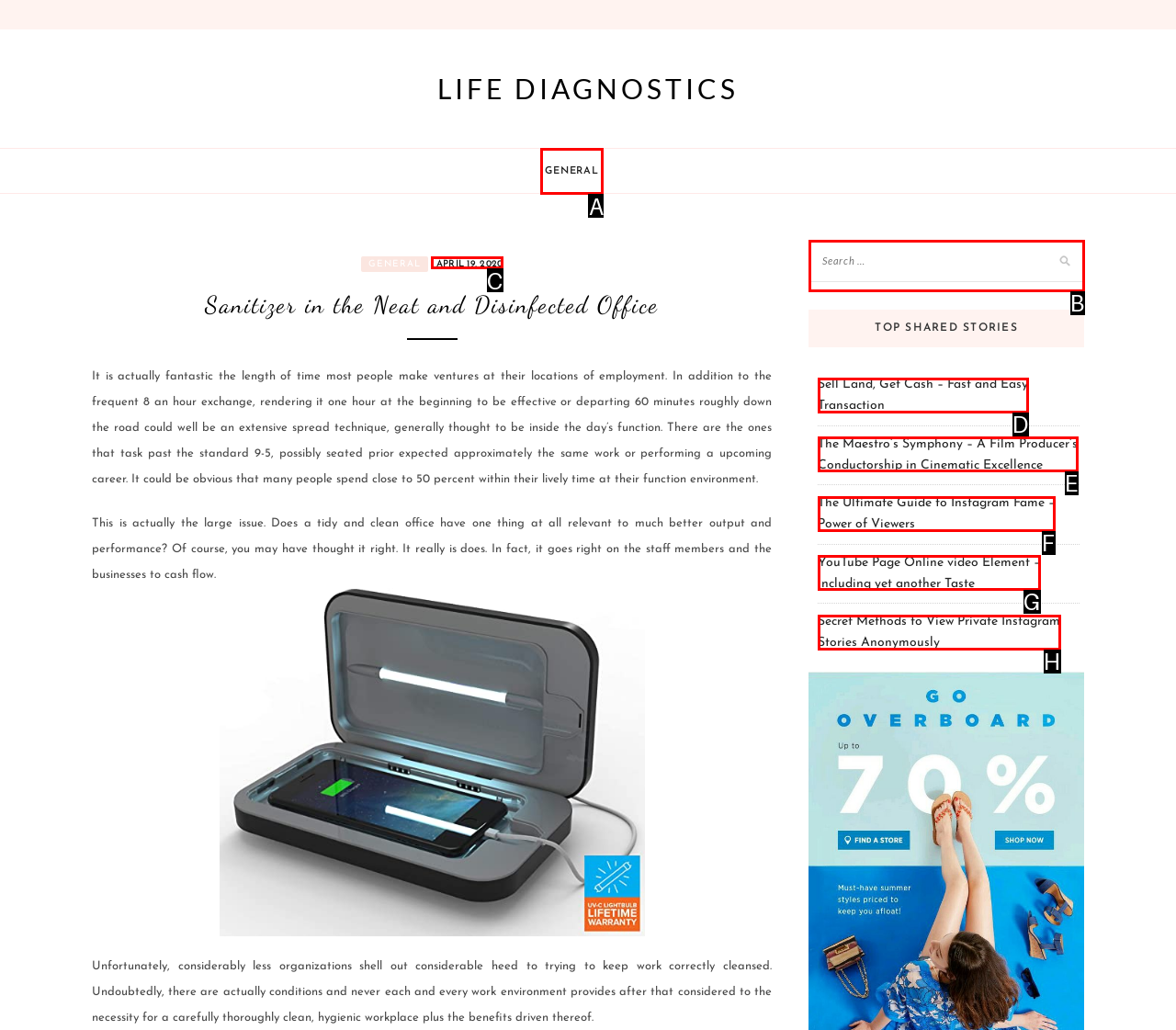Which UI element should be clicked to perform the following task: Search for something? Answer with the corresponding letter from the choices.

B